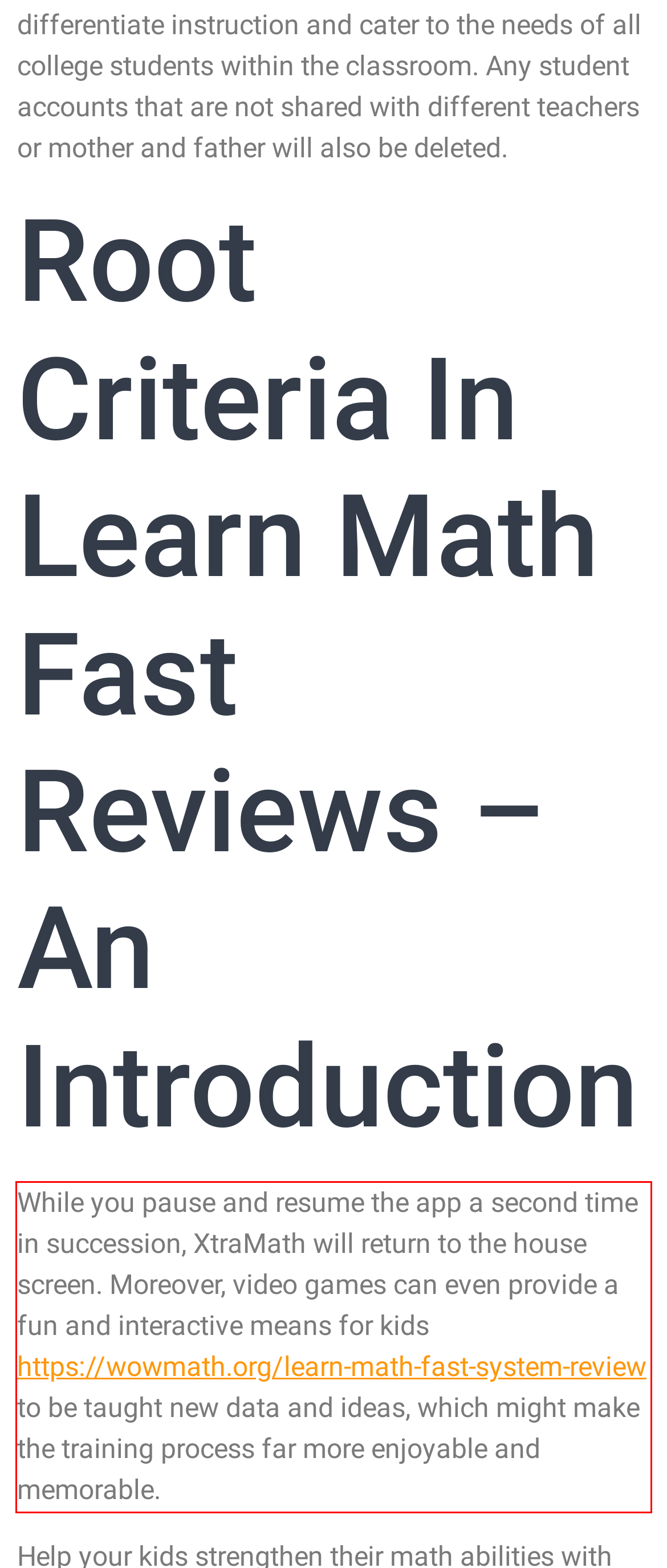Analyze the red bounding box in the provided webpage screenshot and generate the text content contained within.

While you pause and resume the app a second time in succession, XtraMath will return to the house screen. Moreover, video games can even provide a fun and interactive means for kids https://wowmath.org/learn-math-fast-system-review to be taught new data and ideas, which might make the training process far more enjoyable and memorable.